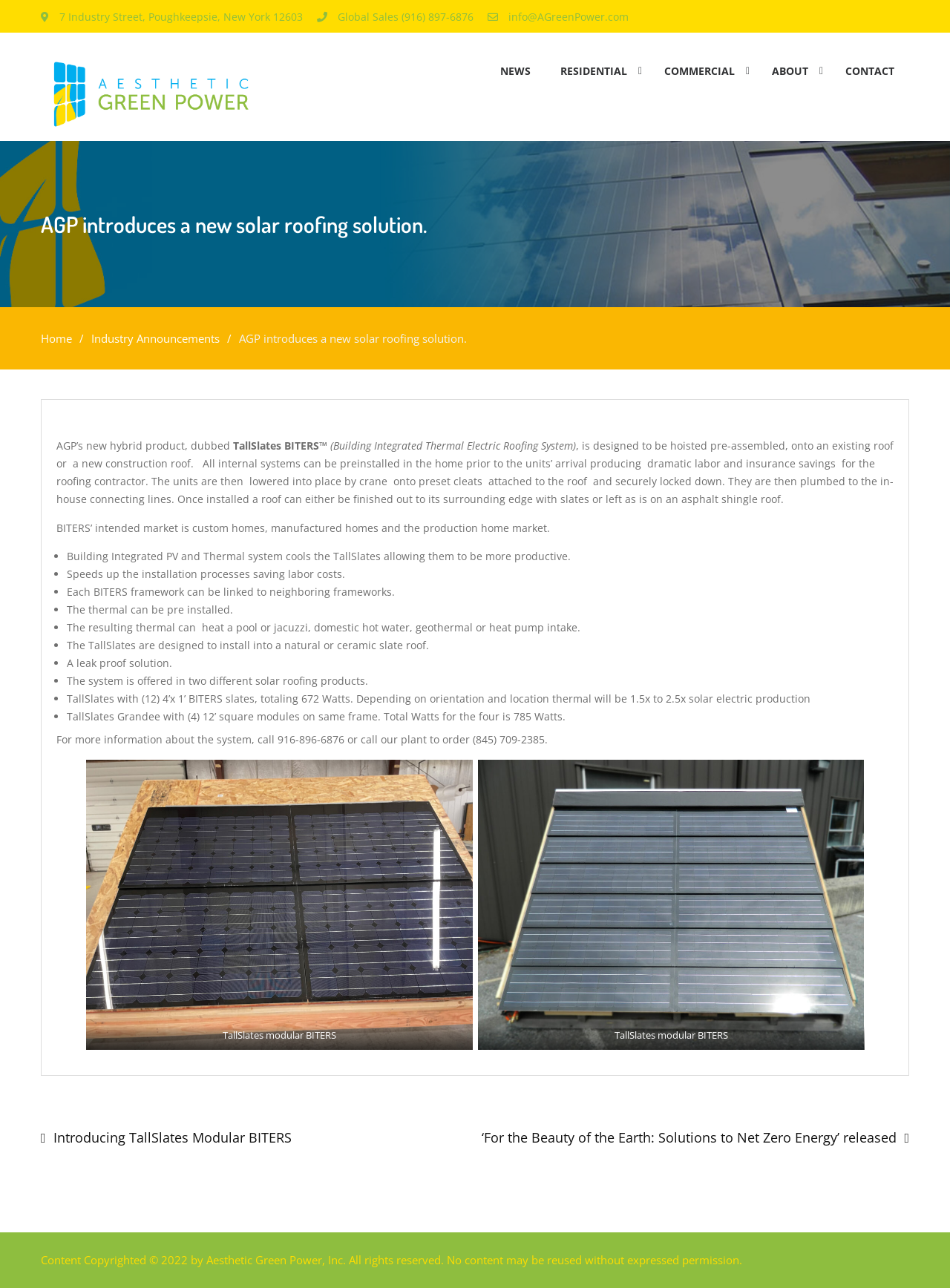Illustrate the webpage thoroughly, mentioning all important details.

The webpage is about Aesthetic Green Power (AGP) introducing a new solar roofing solution. At the top, there is a header section with the company's address, phone number, and email address. Below that, there is a navigation menu with links to different sections of the website, including "NEWS", "RESIDENTIAL", "COMMERCIAL", "ABOUT", and "CONTACT".

The main content of the page is divided into two sections. The first section has a heading that reads "AGP introduces a new solar roofing solution." Below that, there is a breadcrumb navigation menu that shows the current page's location within the website's hierarchy.

The second section is an article that describes AGP's new hybrid product, called TallSlates BITERS (Building Integrated Thermal Electric Roofing System). The article explains that this product is designed to be installed on existing or new construction roofs and can be pre-assembled with internal systems before being lowered into place by crane. The system is intended for custom homes, manufactured homes, and production home markets.

The article also lists several benefits of the TallSlates BITERS system, including its ability to cool the roof, speed up installation, and provide thermal energy for various uses. There are also two different solar roofing products offered, with varying wattage outputs.

Below the article, there are two figures with captions that show the TallSlates modular BITERS system. The first figure is on the left side of the page, and the second figure is on the right side.

At the bottom of the page, there is a post navigation section with links to other related articles, including "Introducing TallSlates Modular BITERS" and "‘For the Beauty of the Earth: Solutions to Net Zero Energy’ released". Finally, there is a footer section with a copyright notice and a statement about content reuse.